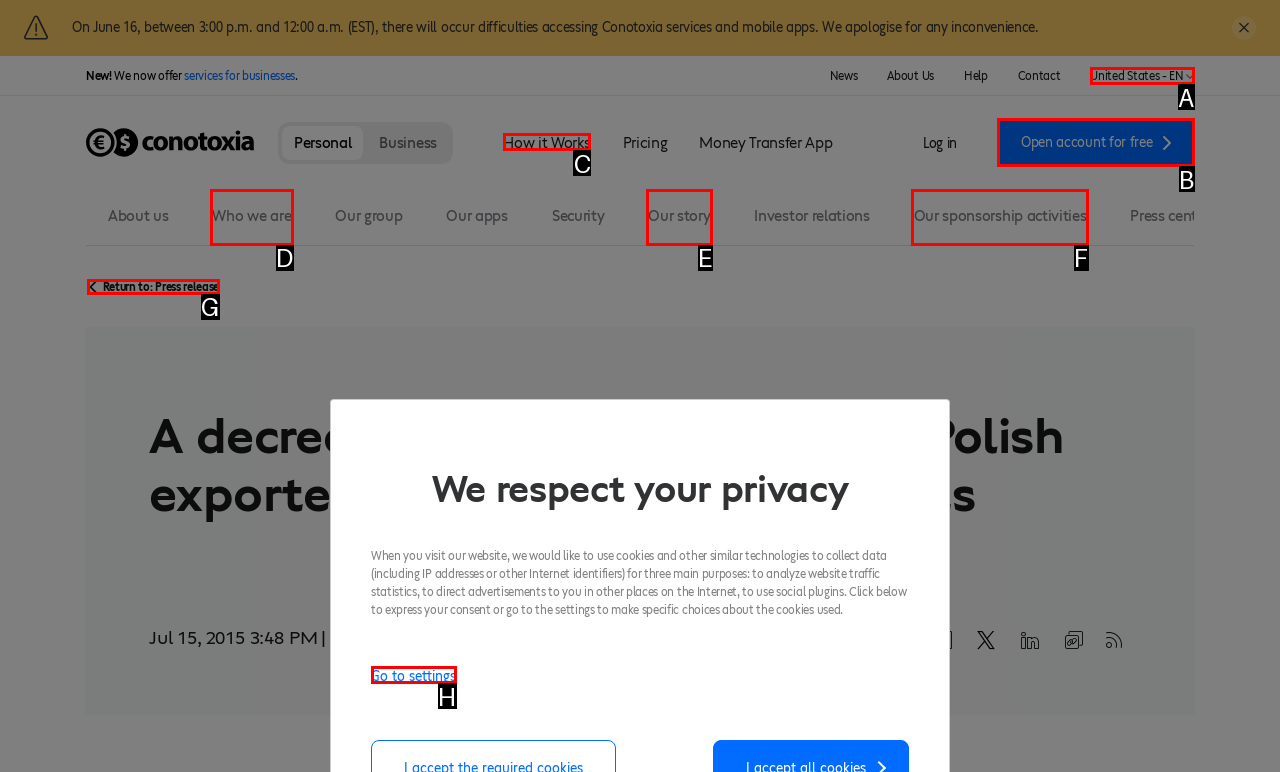Determine which option you need to click to execute the following task: Open an account for free. Provide your answer as a single letter.

B